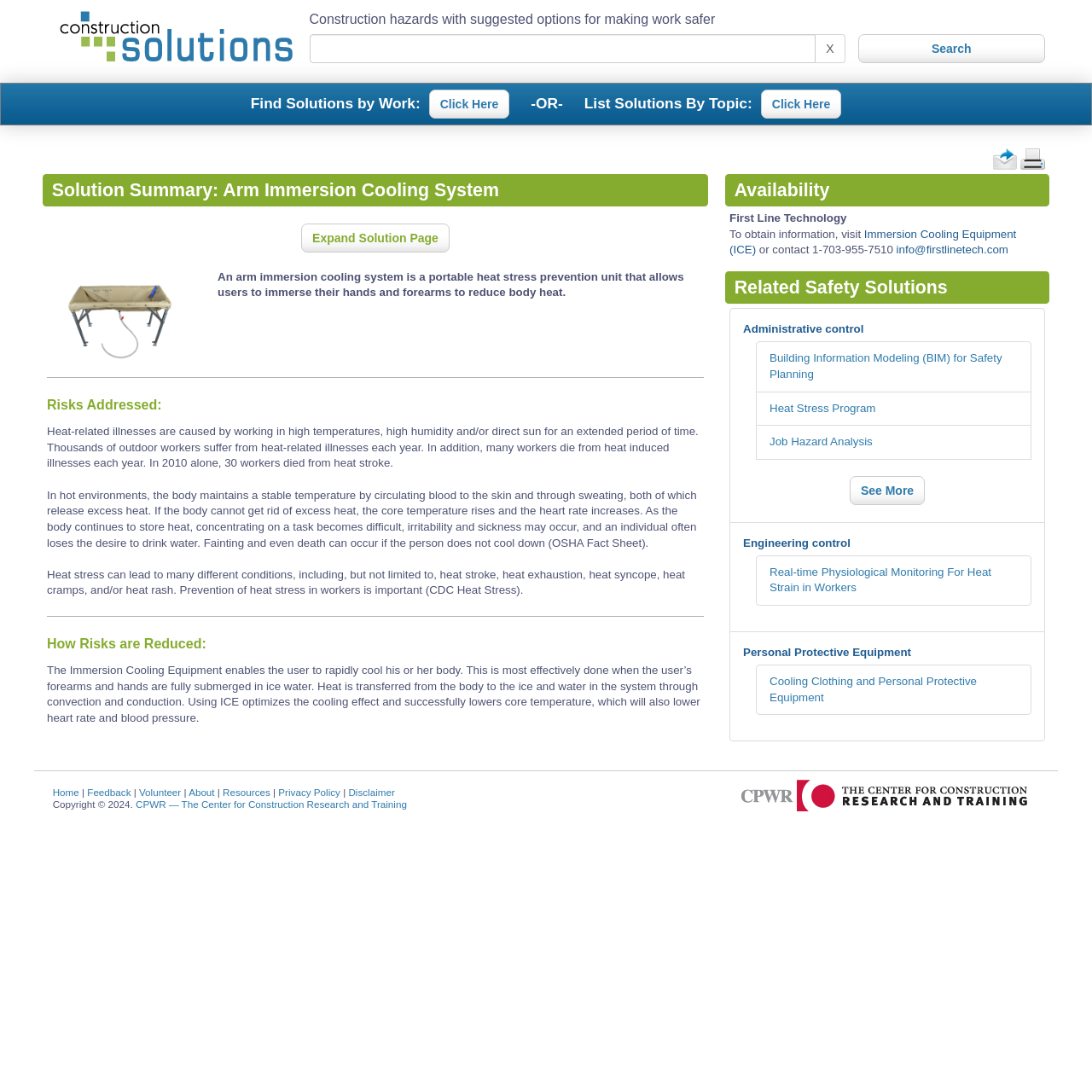Refer to the image and answer the question with as much detail as possible: What is the name of the organization that provides information on the Immersion Cooling Equipment?

According to the webpage, the organization that provides information on the Immersion Cooling Equipment is First Line Technology, and users can visit their website or contact them at 1-703-955-7510 or info@firstlinetech.com for more information.